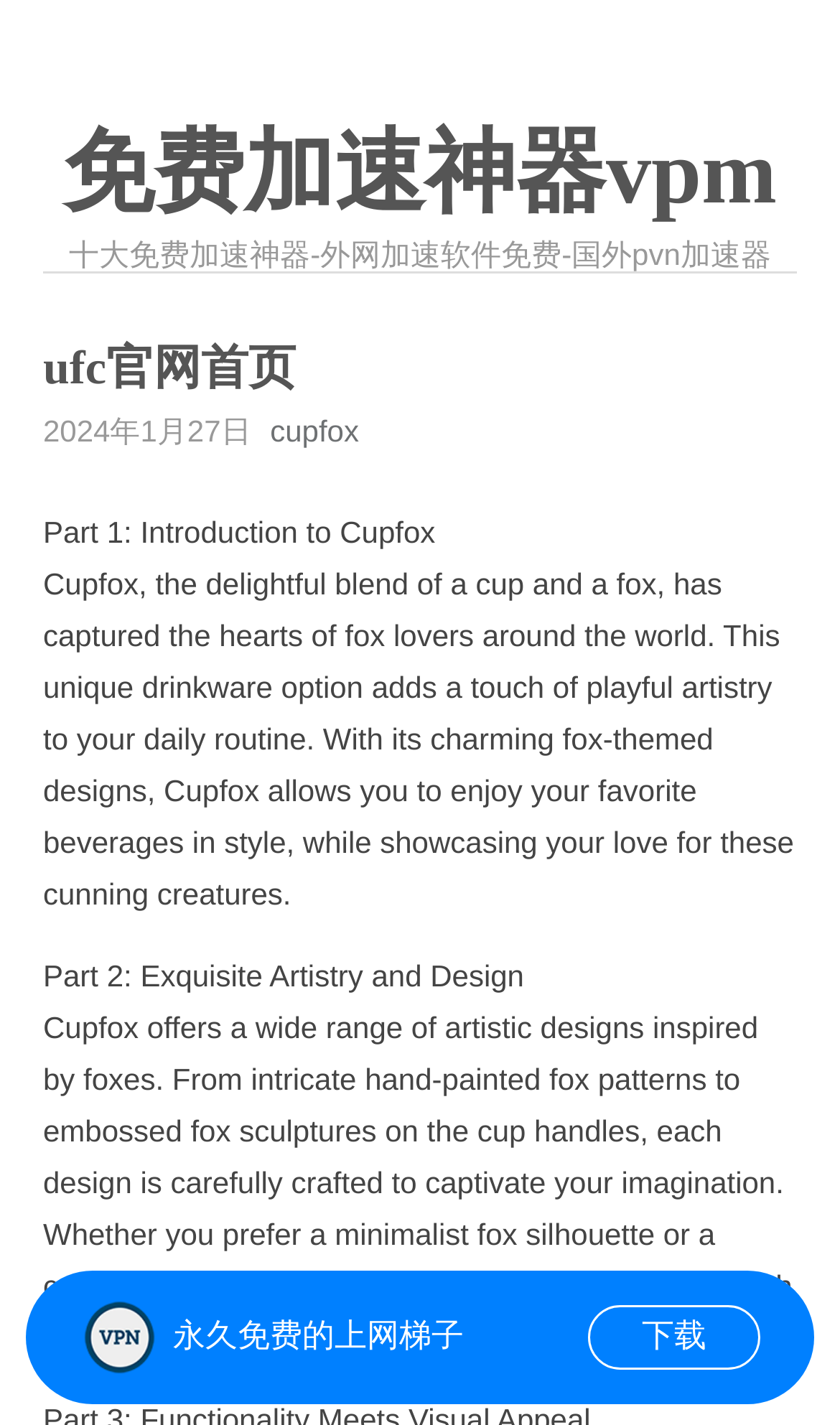Use the details in the image to answer the question thoroughly: 
What is the purpose of Cupfox?

The text mentions 'adds a touch of playful artistry to your daily routine' and 'enjoy your favorite beverages in style', indicating that the purpose of Cupfox is to enjoy beverages in a stylish way.